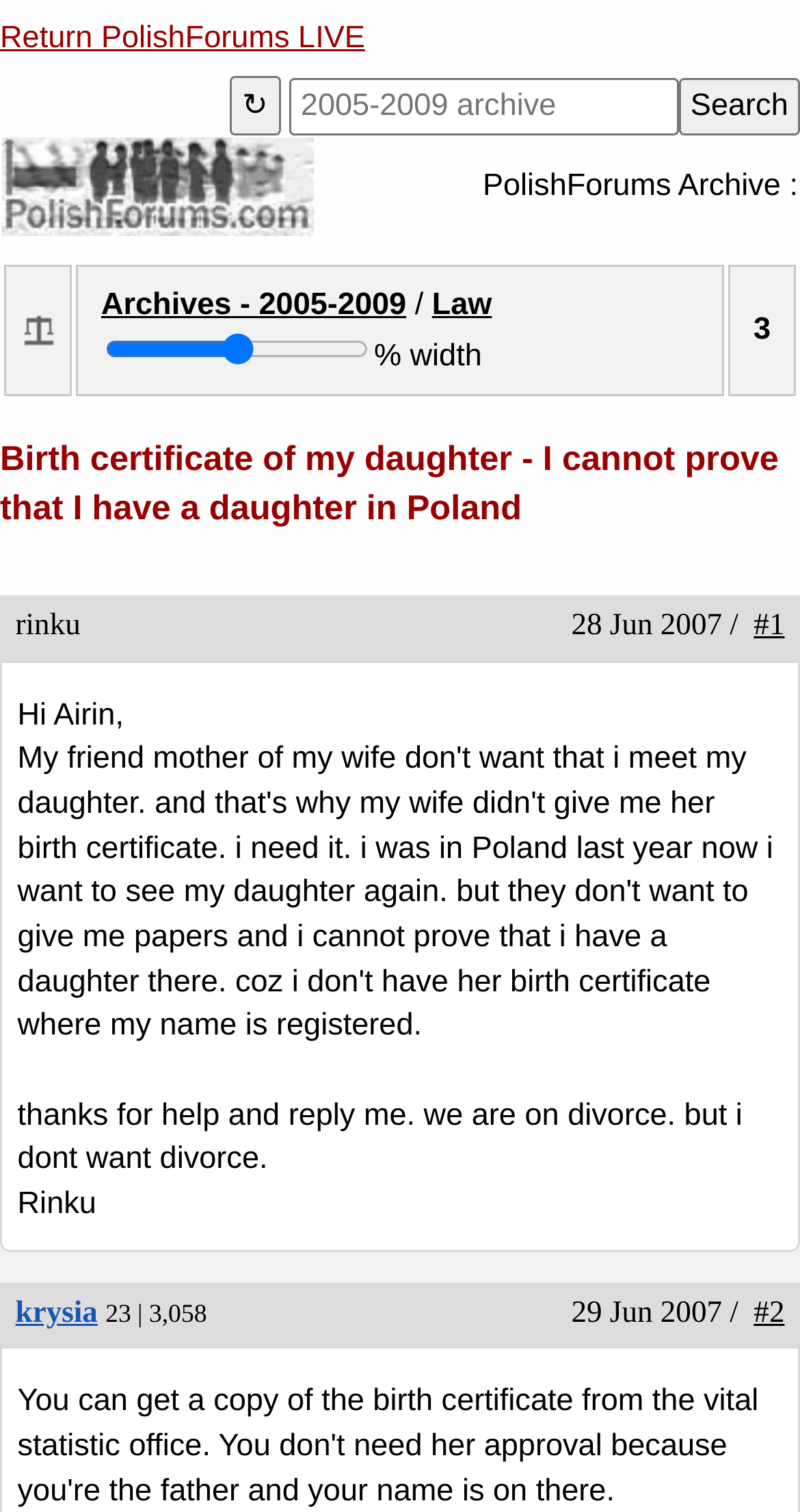Can you extract the headline from the webpage for me?

Birth certificate of my daughter - I cannot prove that I have a daughter in Poland